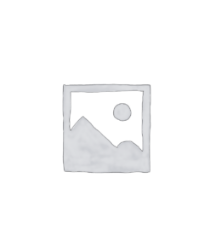What is the price of the plant?
Please respond to the question with as much detail as possible.

The pricing information is provided below the image, stating that the plant costs £29.99.